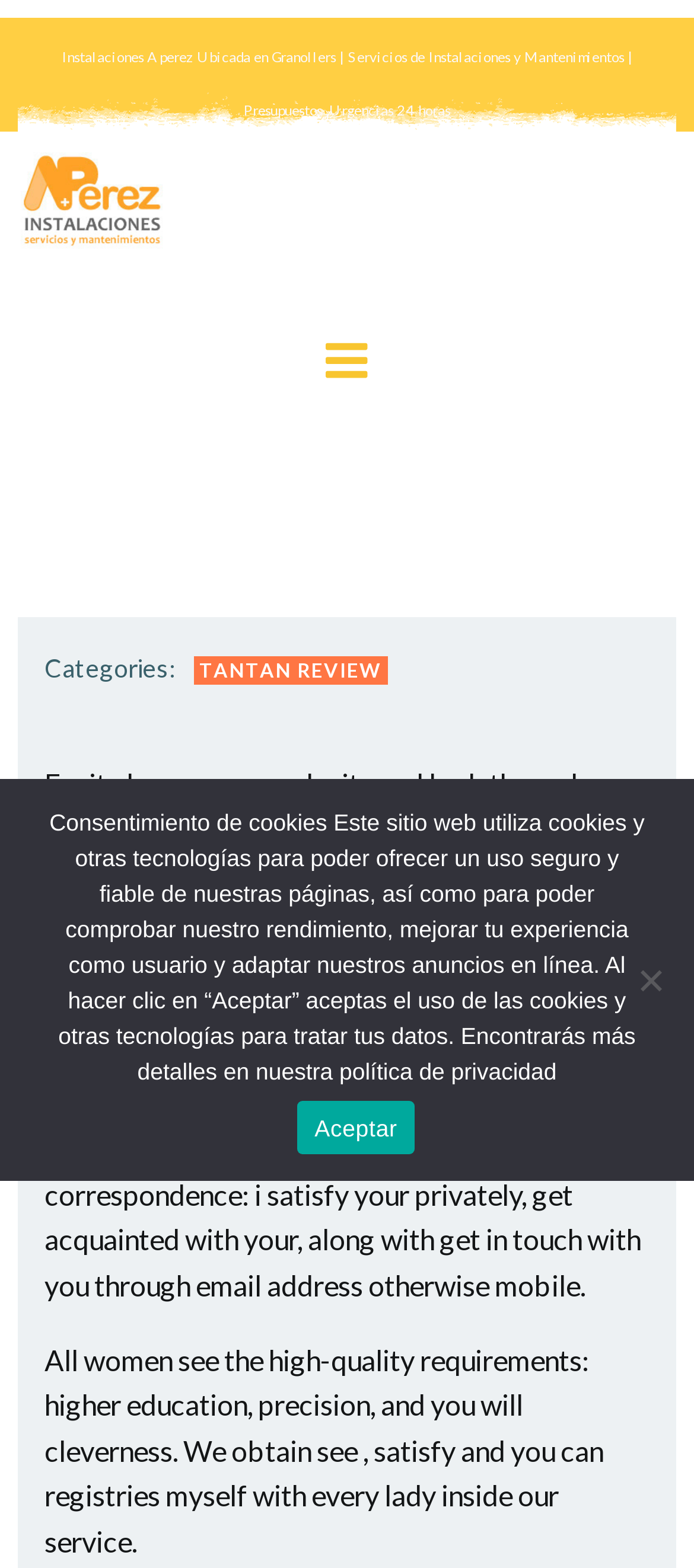Generate a comprehensive description of the webpage content.

This webpage appears to be a dating service or matchmaking agency, with a focus on Russian women. At the top of the page, there is a logo image, followed by a header section with two lines of text: "Instalaciones A perez Ubicada en Granollers | Servicios" and "de Instalaciones y Mantenimientos | Presupuestos, Urgencias 24 horas". Below the header, there is a menu link labeled "Menu" with an accompanying icon.

On the left side of the page, there is a section with a heading "Categories:" and a link labeled "TANTAN REVIEW". Below this section, there is a paragraph of text that describes the service, stating that it helps individuals find love and provides a gallery of Russian women.

Further down the page, there is a section with a heading "Professionals" and two paragraphs of text that describe the service's approach to matchmaking, emphasizing personal correspondence and high-quality standards for the women in their service.

At the bottom of the page, there is a dialog box labeled "Cookie Notice" with a message about the use of cookies and other technologies on the website. The dialog box has two buttons: "Aceptar" (Accept) and "No" (No).

Throughout the page, there are several images, including a logo, an icon for the menu, and an image related to "instalaciones granollers". The overall layout of the page is organized, with clear headings and concise text.